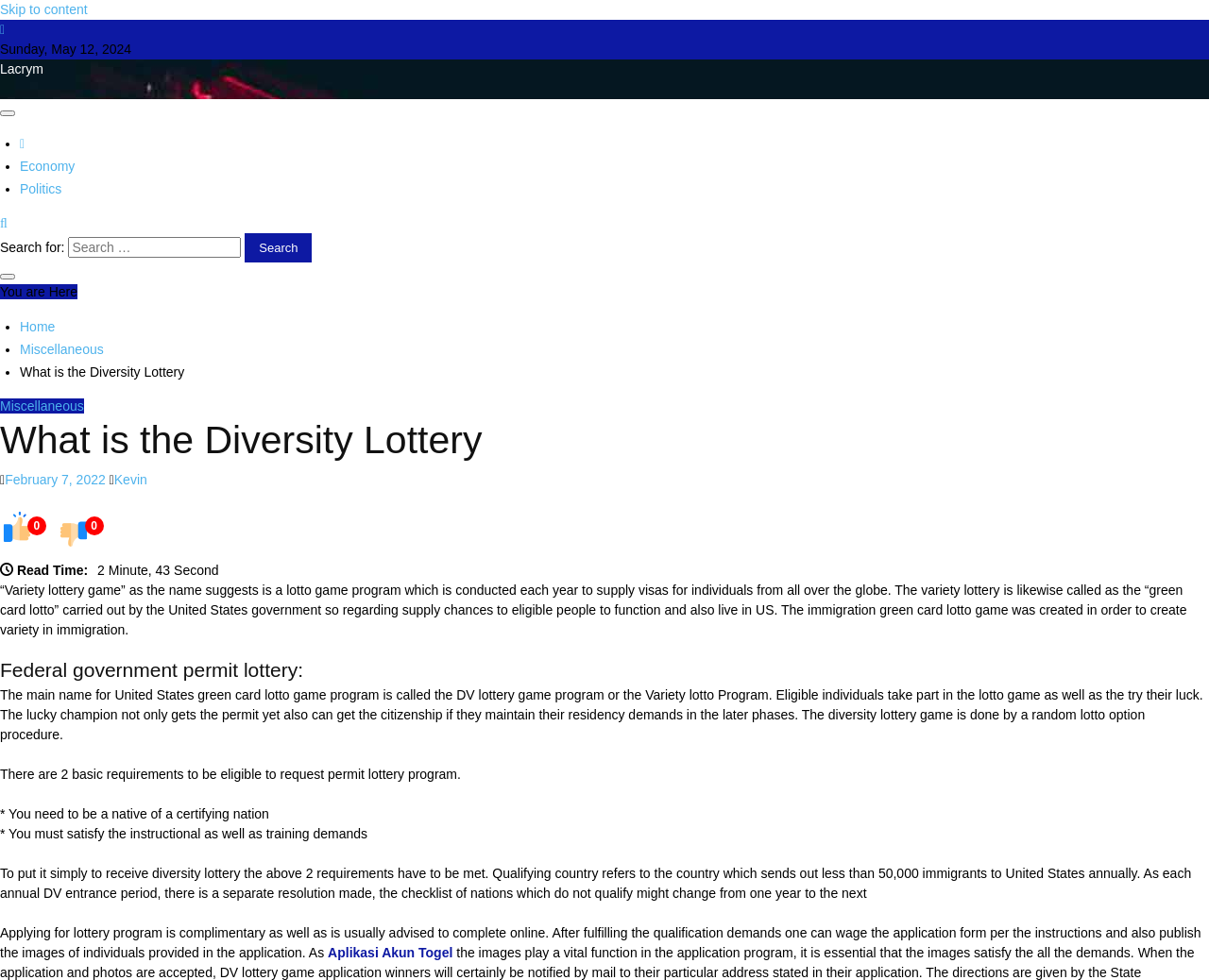What is the name of the author of the article?
Based on the image, give a one-word or short phrase answer.

Kevin